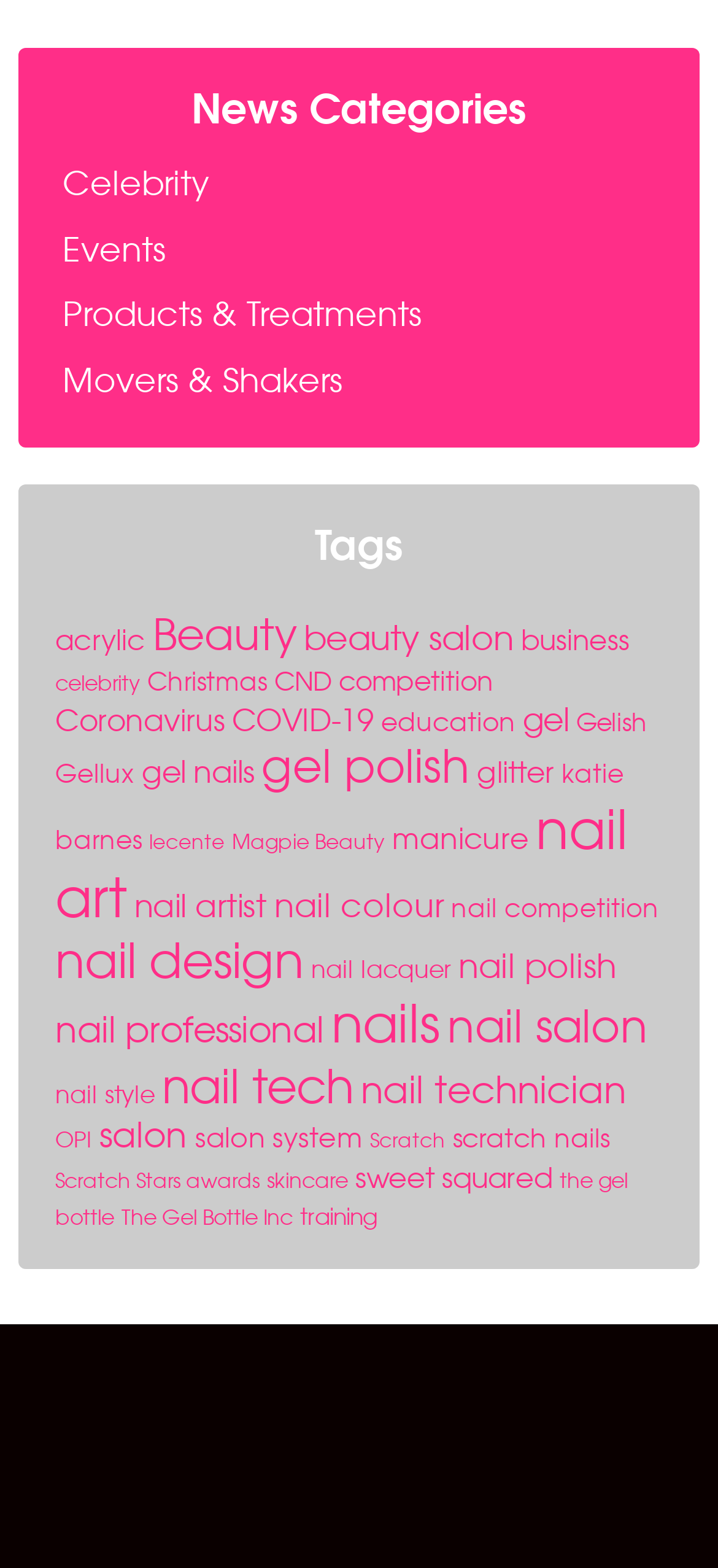How many categories are in the menu?
Look at the image and answer the question using a single word or phrase.

4